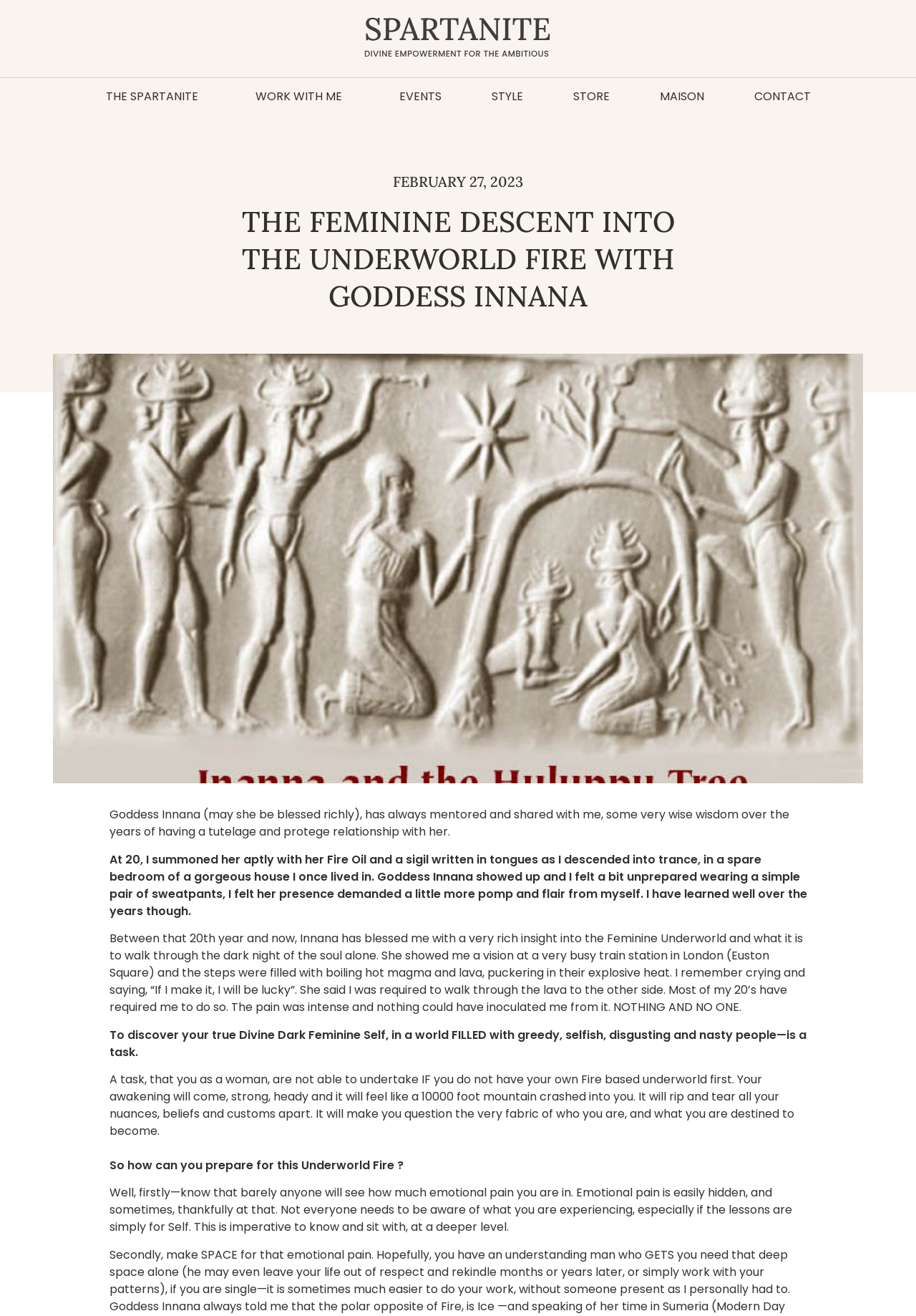Answer the question with a brief word or phrase:
What is the author's task mentioned in the webpage?

To discover true Divine Dark Feminine Self